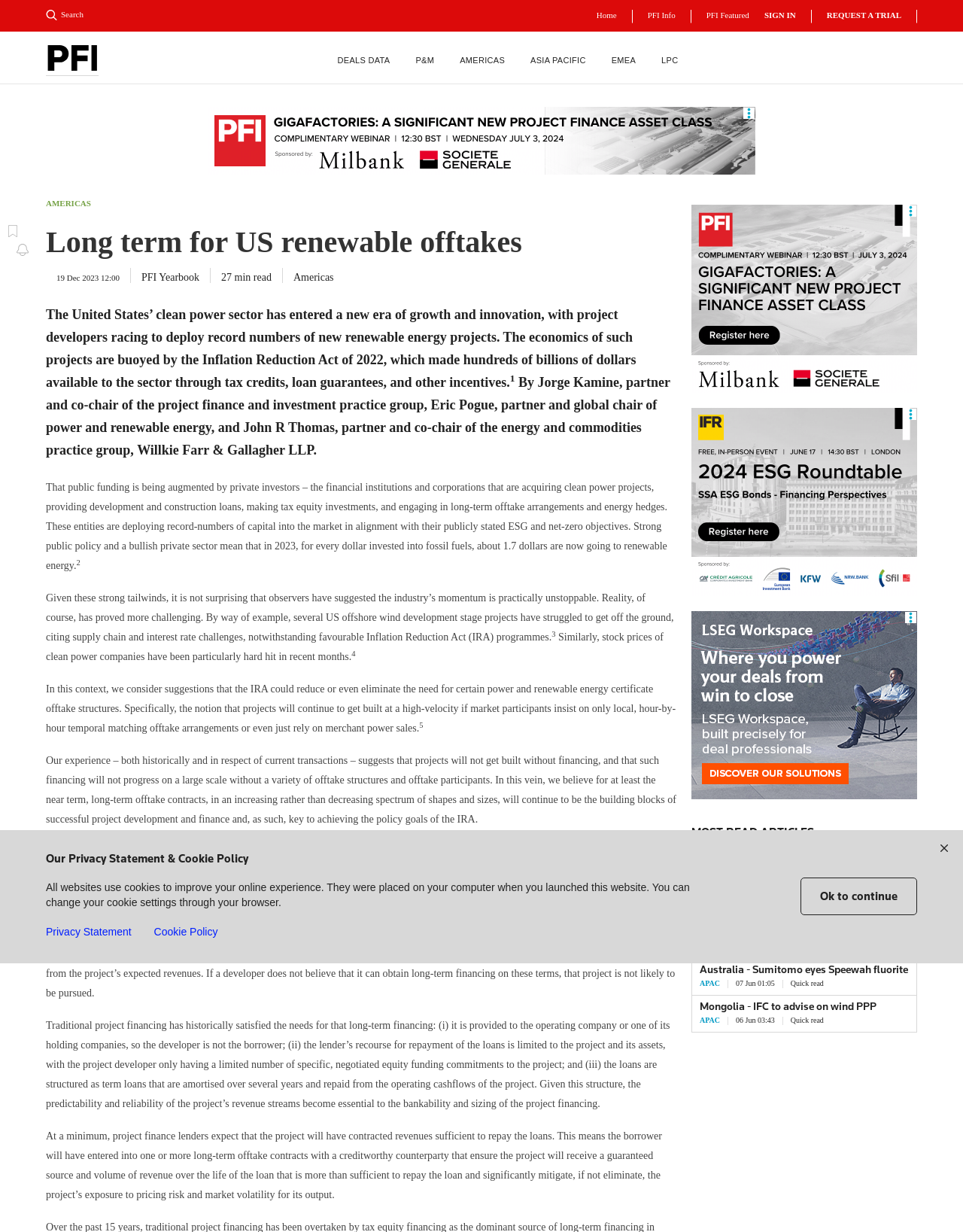Locate the bounding box coordinates of the element that should be clicked to execute the following instruction: "Click the 'FRANCHISE OPPORTUNITY' link".

None